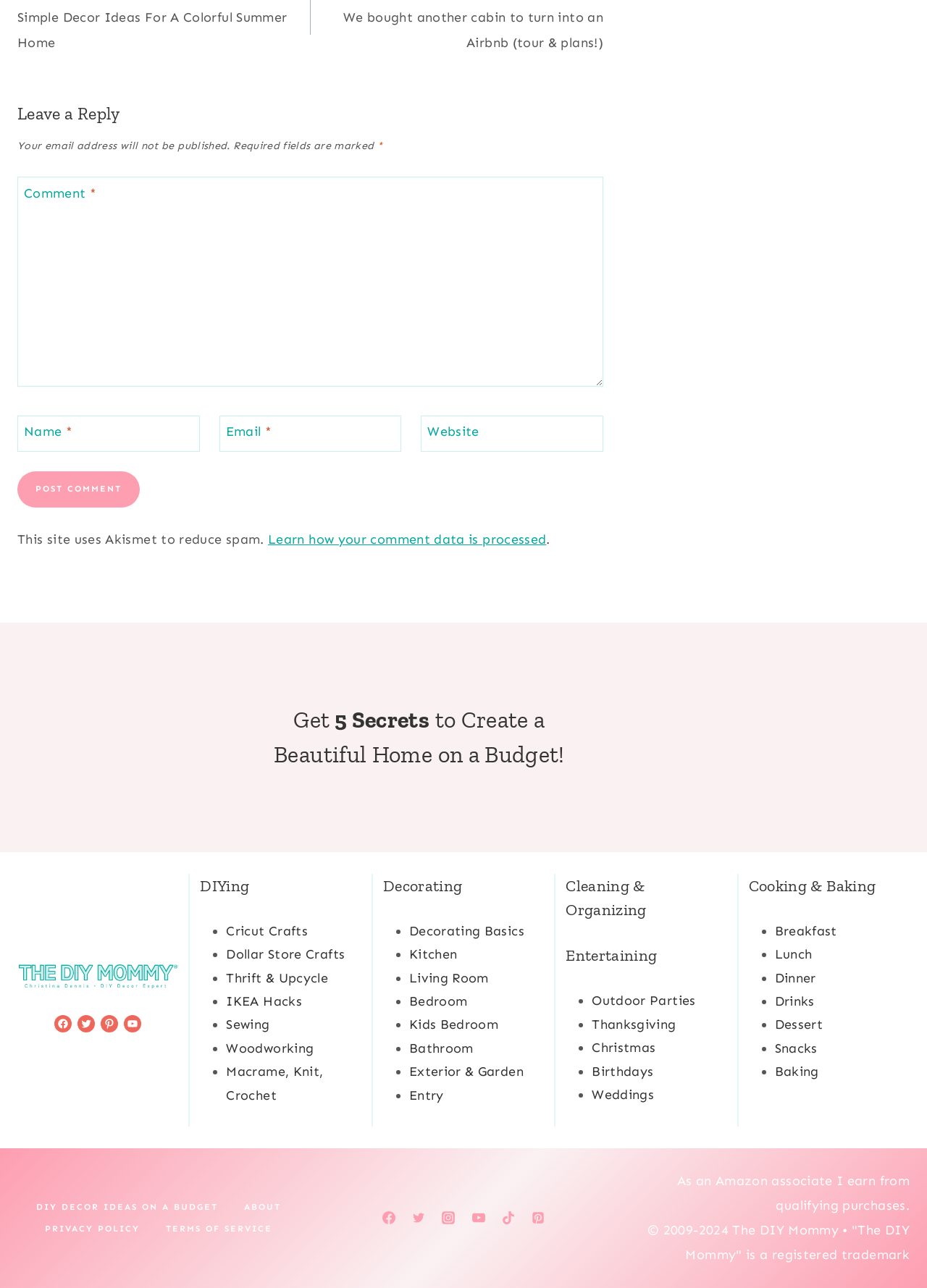Reply to the question with a single word or phrase:
What is the purpose of the website?

DIY and home decor